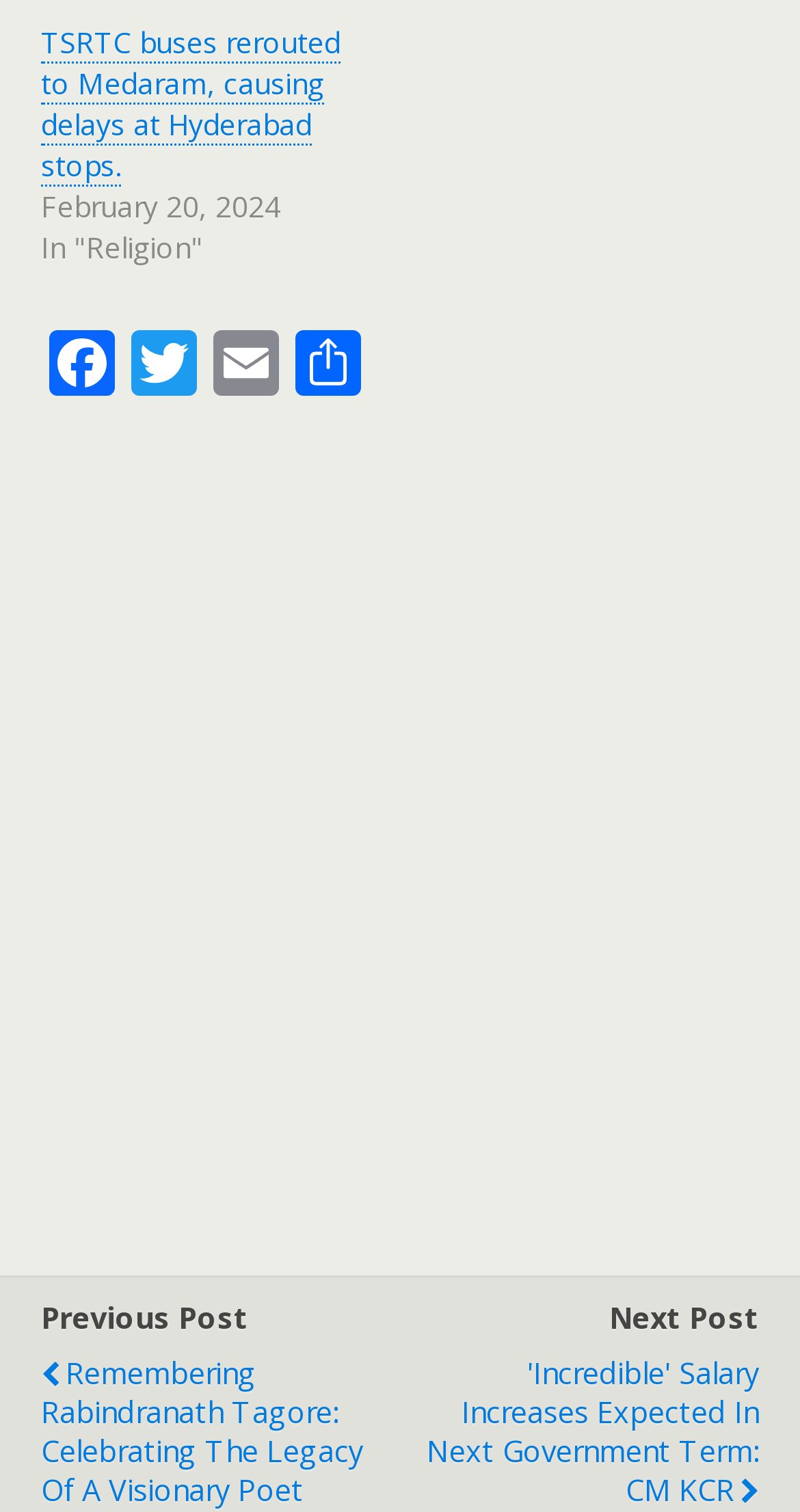Please look at the image and answer the question with a detailed explanation: What are the navigation options available?

I found the navigation options by looking at the StaticText elements with the content 'Previous Post' and 'Next Post' which are located at the bottom of the webpage.